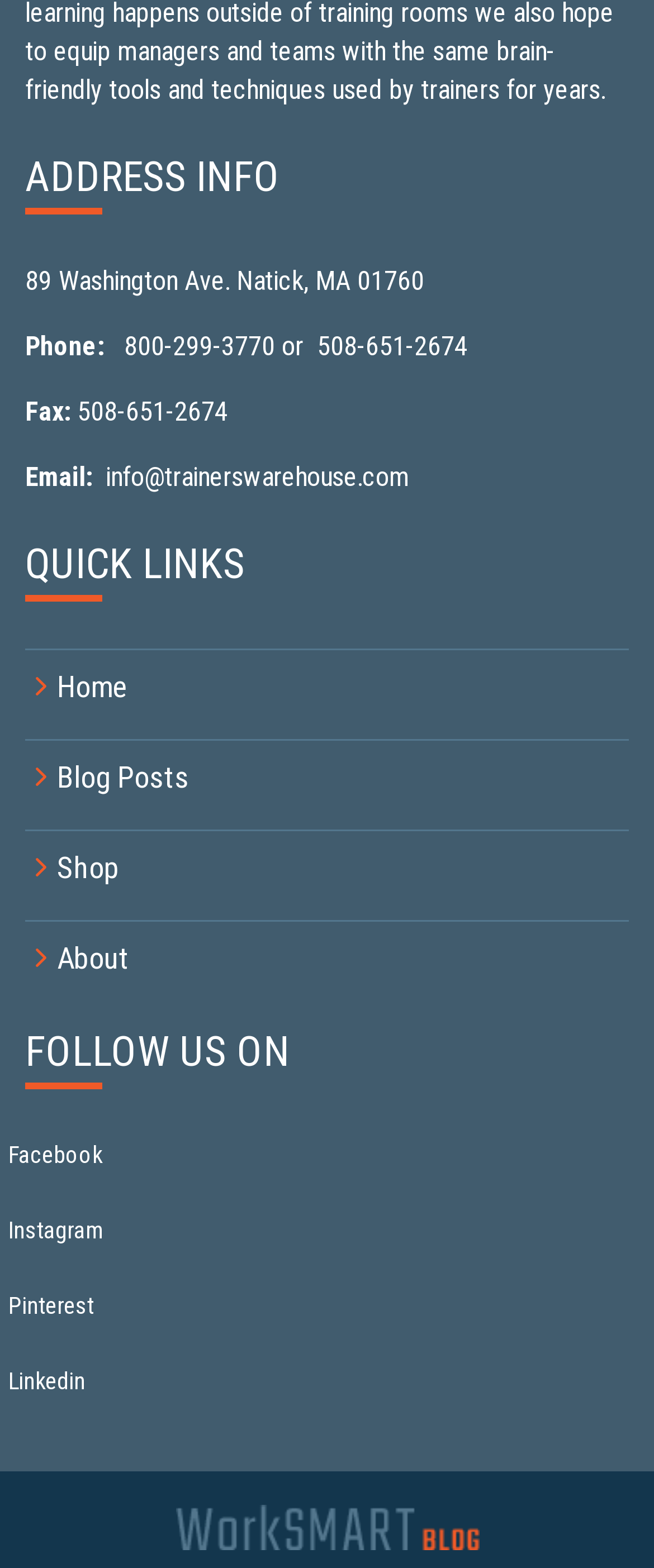Please specify the bounding box coordinates of the region to click in order to perform the following instruction: "Call the phone number".

[0.19, 0.21, 0.421, 0.231]